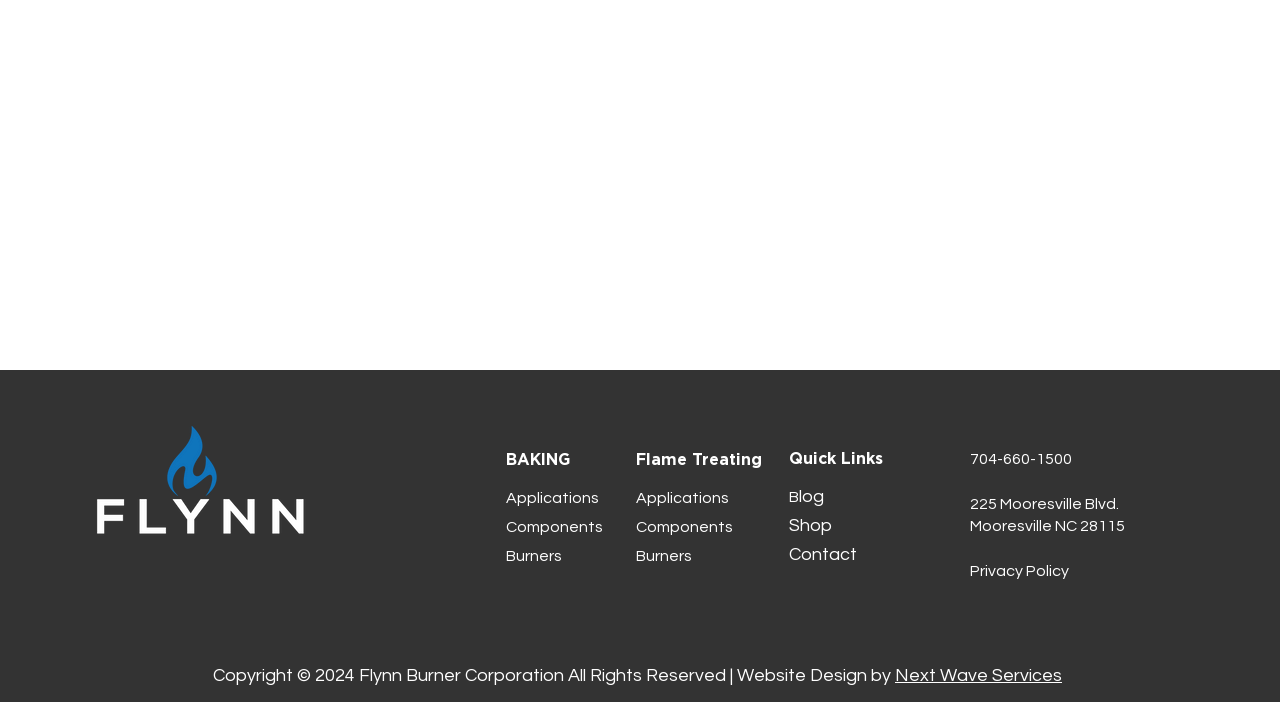Find the bounding box coordinates for the area that must be clicked to perform this action: "Visit the Blog".

[0.617, 0.697, 0.644, 0.72]